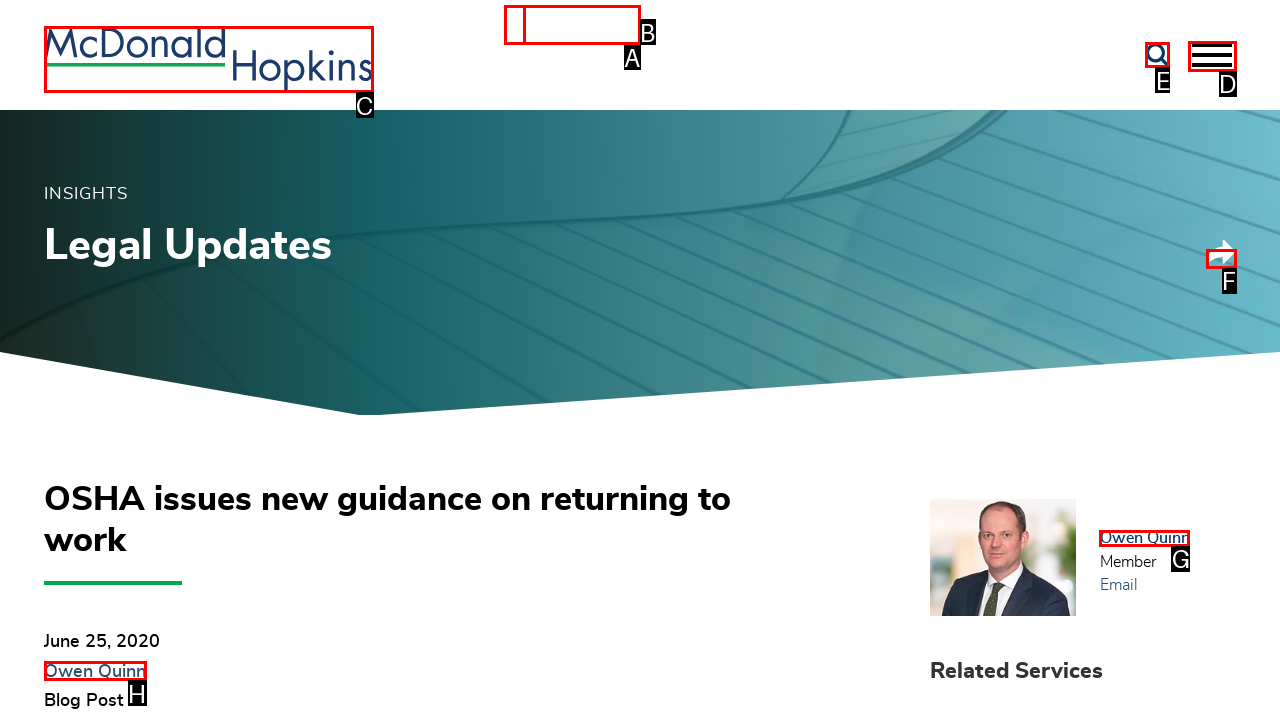Select the appropriate HTML element that needs to be clicked to finish the task: Click the search button
Reply with the letter of the chosen option.

E